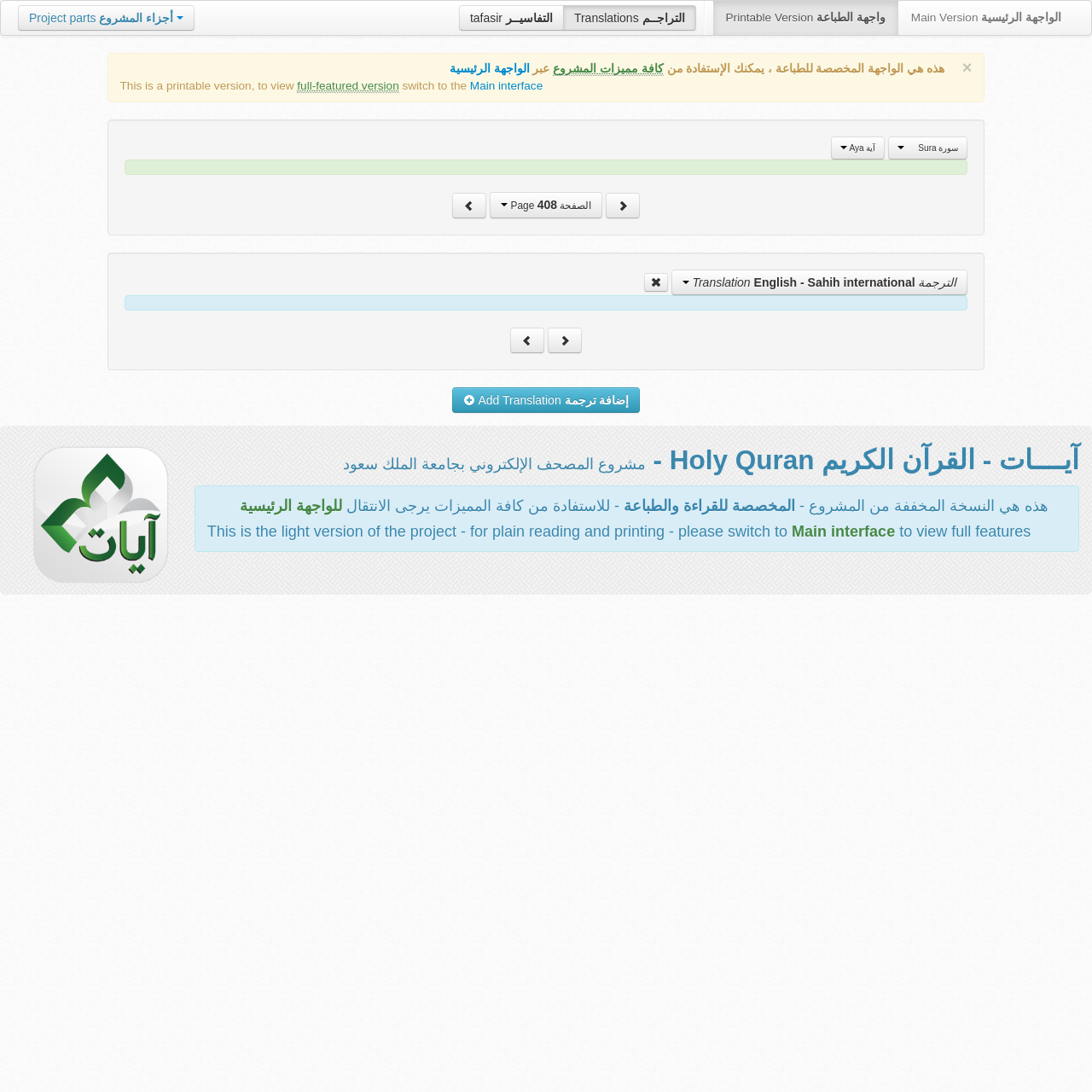Respond to the following question with a brief word or phrase:
How many links are there on this webpage?

More than 15